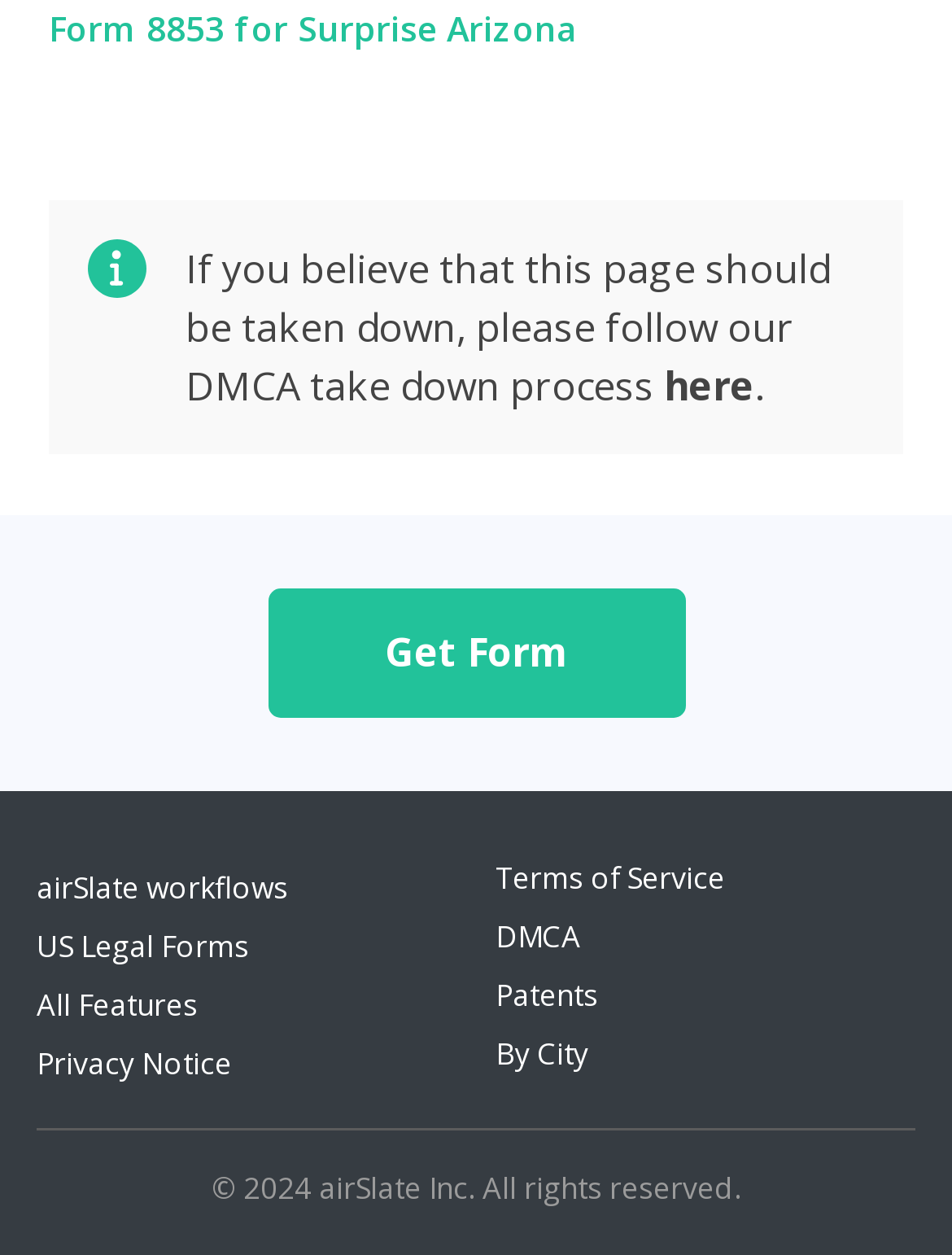Find the bounding box coordinates of the area to click in order to follow the instruction: "Follow the DMCA take down process".

[0.697, 0.286, 0.792, 0.329]